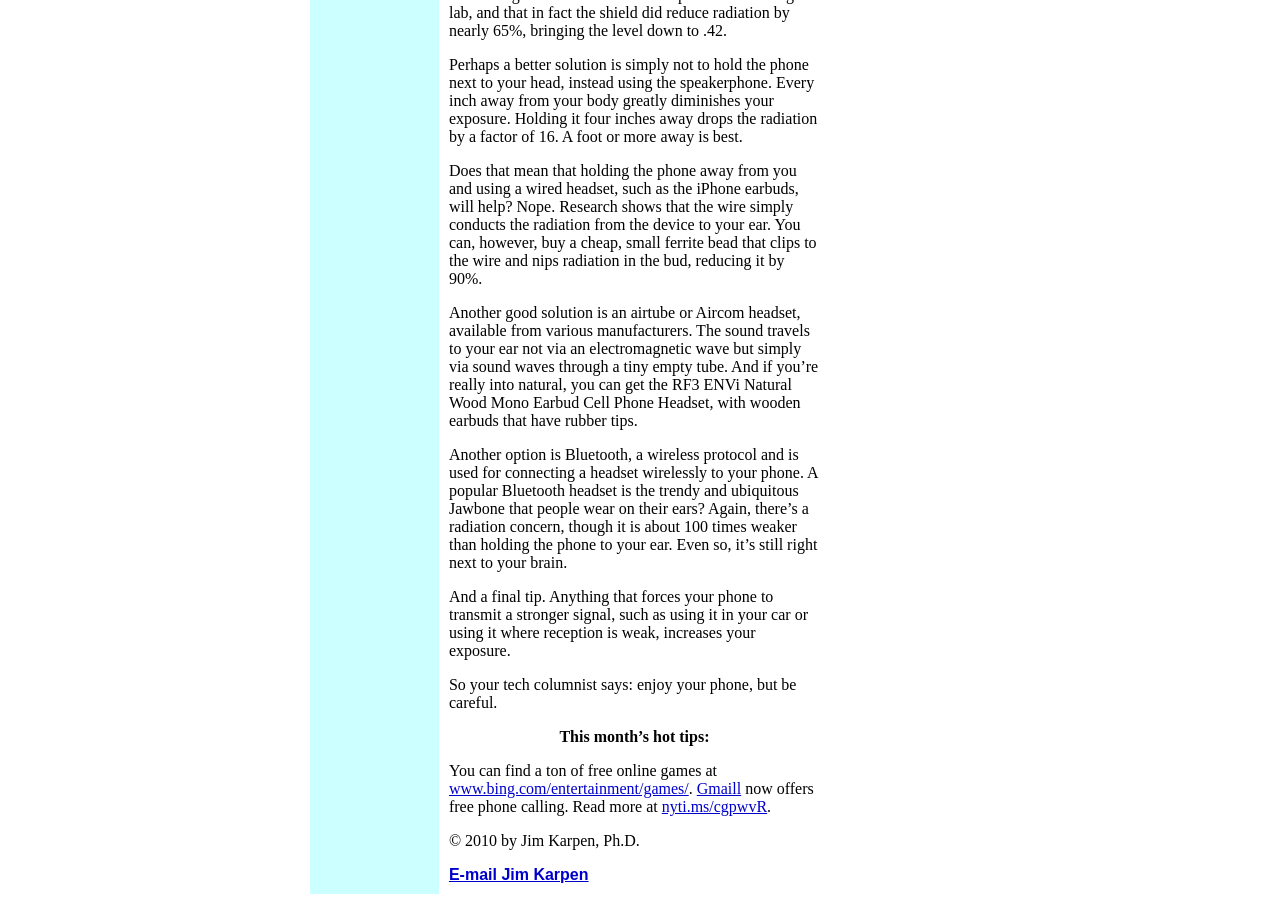Find the bounding box of the element with the following description: "Gmaill". The coordinates must be four float numbers between 0 and 1, formatted as [left, top, right, bottom].

[0.544, 0.865, 0.579, 0.884]